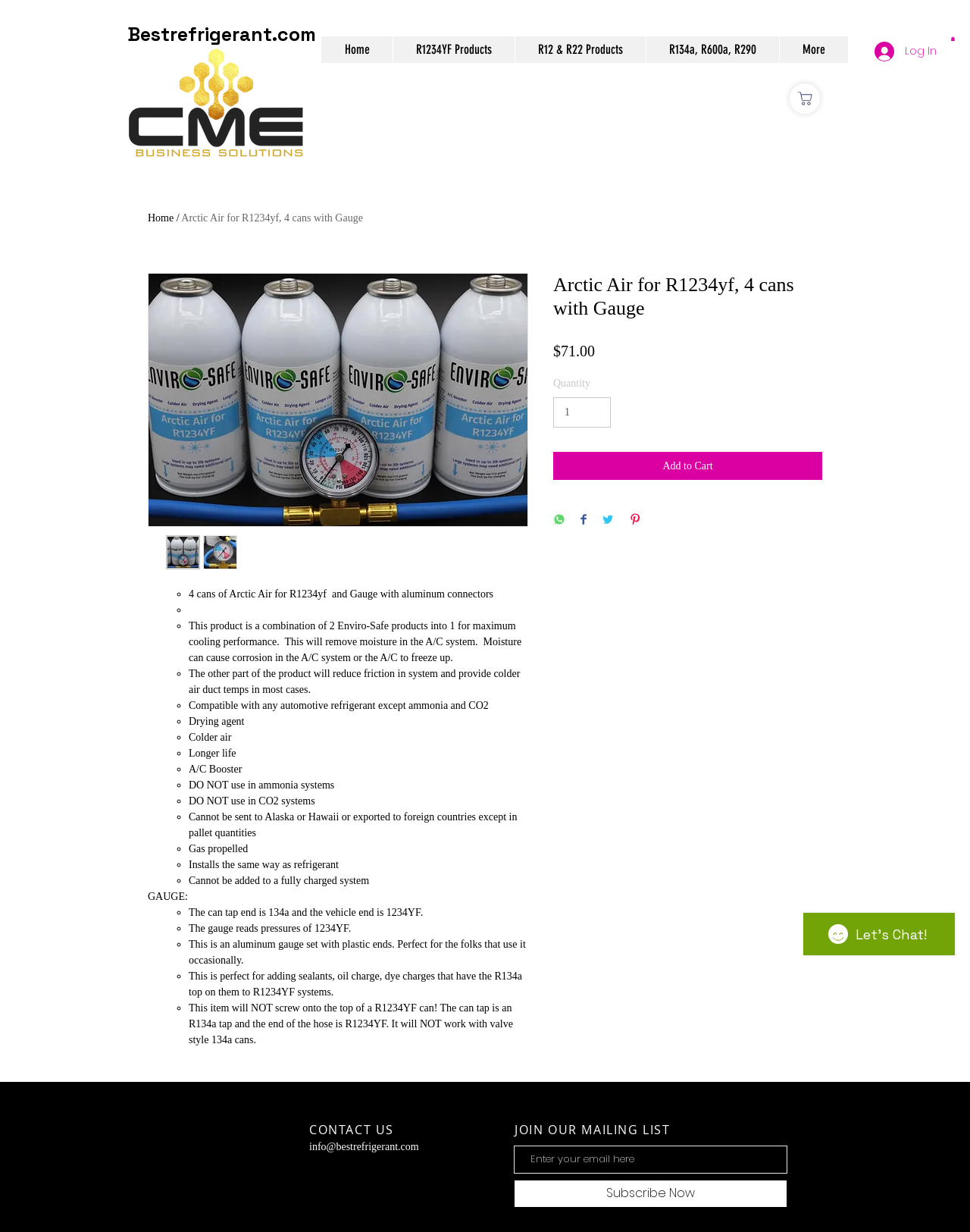Please answer the following question as detailed as possible based on the image: 
What is the material of the gauge set?

I found the answer by reading the static text element with the text 'This is an aluminum gauge set with plastic ends.' which describes the material of the gauge set.